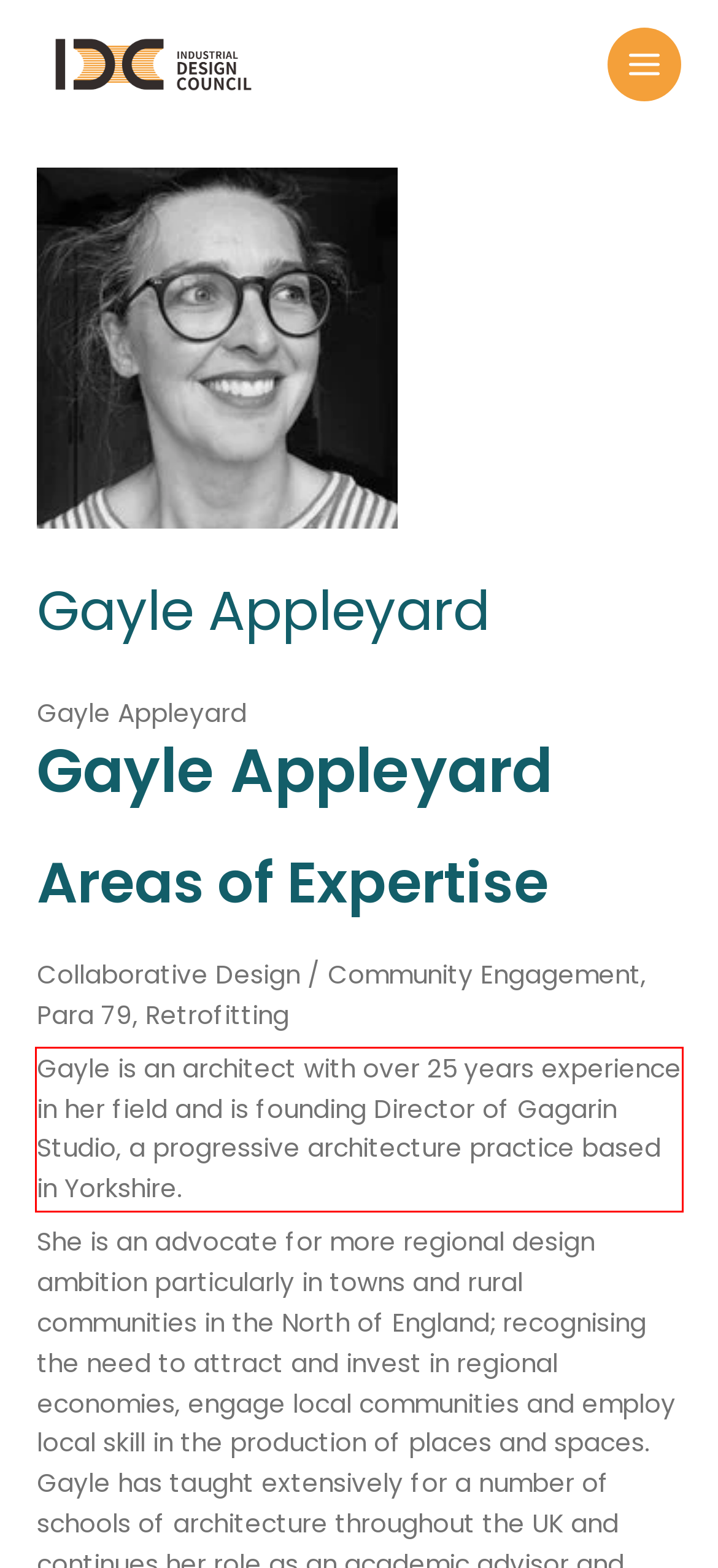You are given a webpage screenshot with a red bounding box around a UI element. Extract and generate the text inside this red bounding box.

Gayle is an architect with over 25 years experience in her field and is founding Director of Gagarin Studio, a progressive architecture practice based in Yorkshire.